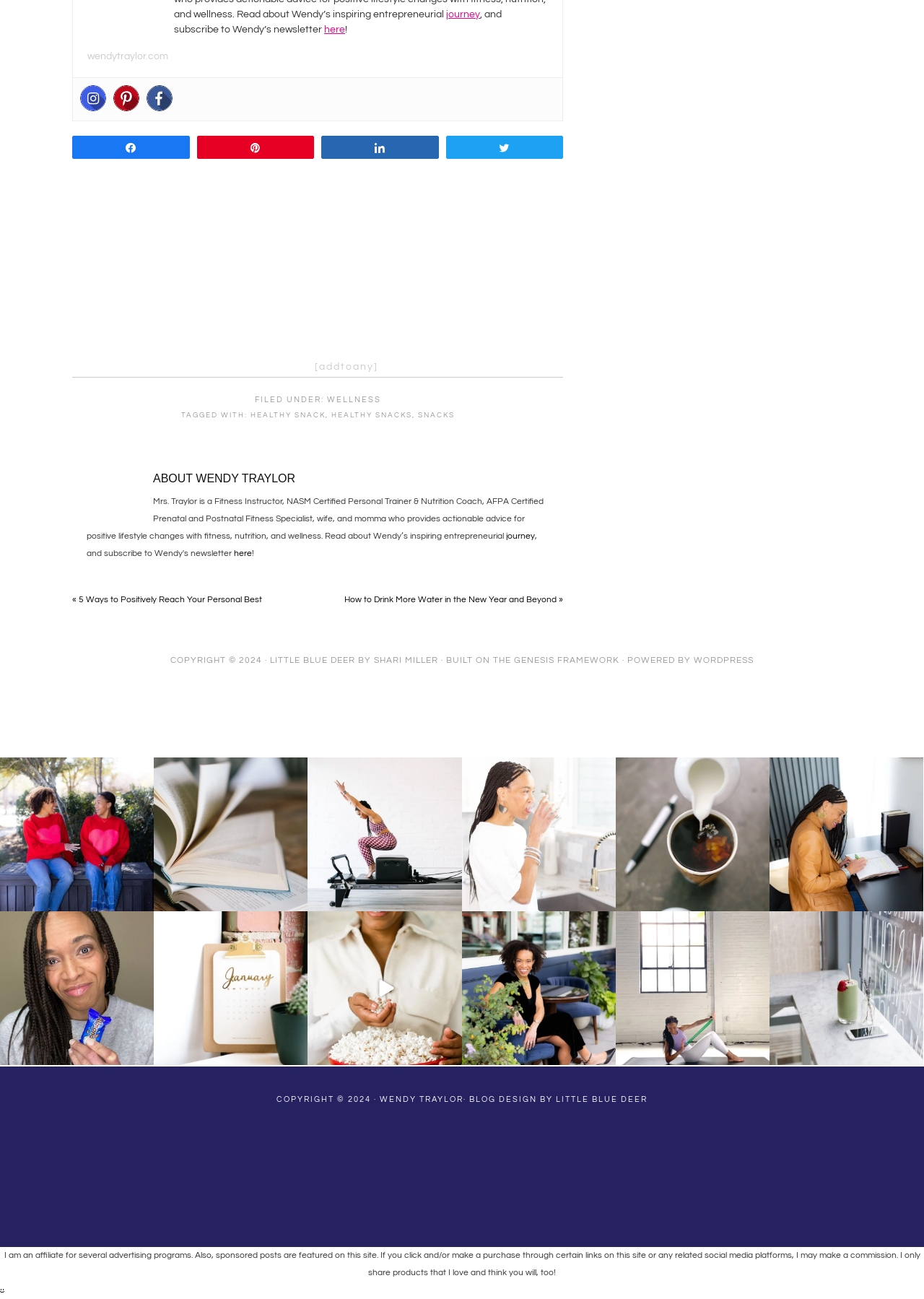Determine the bounding box coordinates of the UI element described below. Use the format (top-left x, top-left y, bottom-right x, bottom-right y) with floating point numbers between 0 and 1: Little Blue Deer

[0.292, 0.505, 0.384, 0.512]